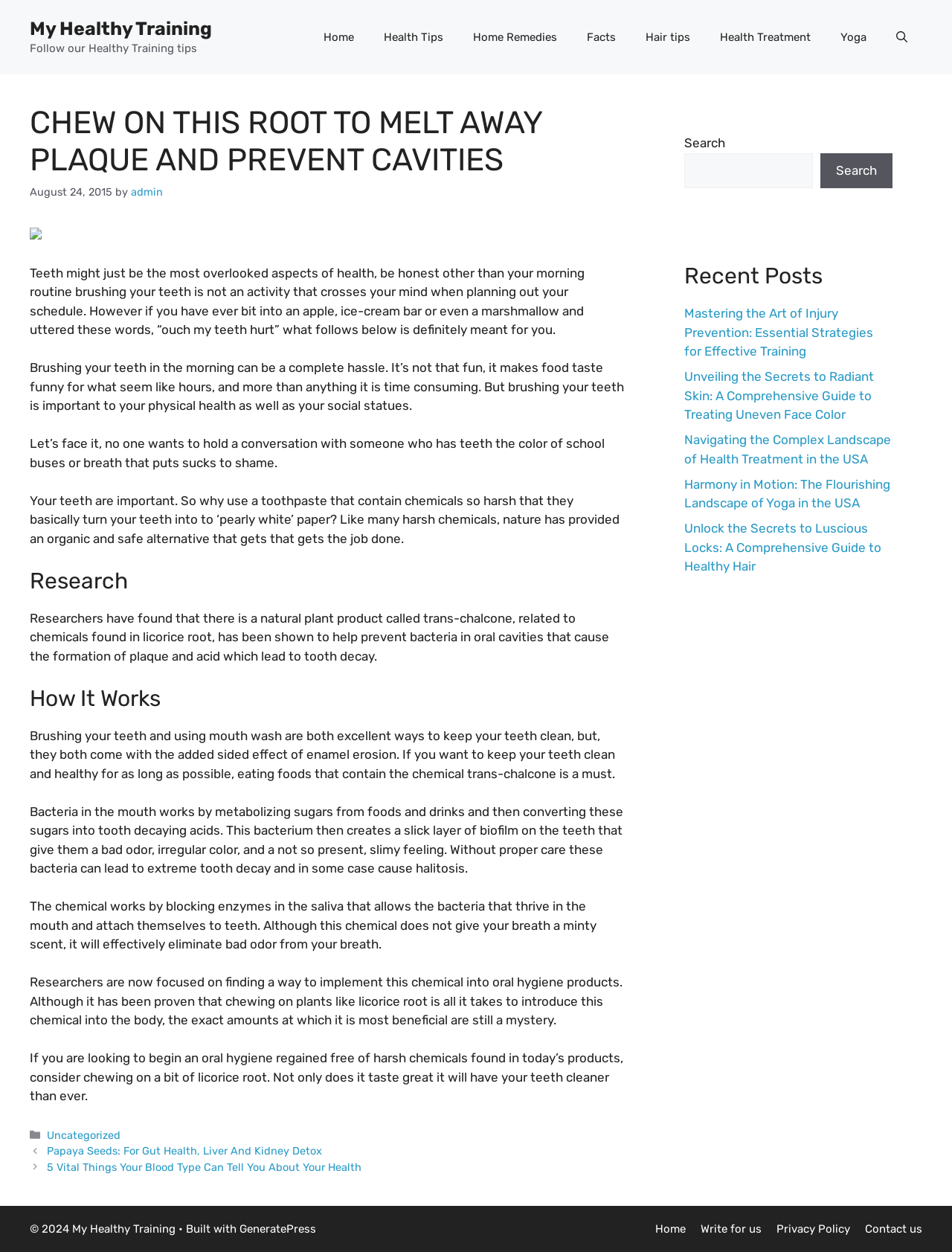Please identify the bounding box coordinates of the area I need to click to accomplish the following instruction: "Search for something".

[0.719, 0.122, 0.854, 0.15]